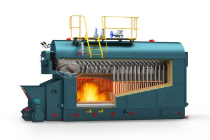Respond to the following question with a brief word or phrase:
What is the purpose of the platform with railings?

Easy access to the top